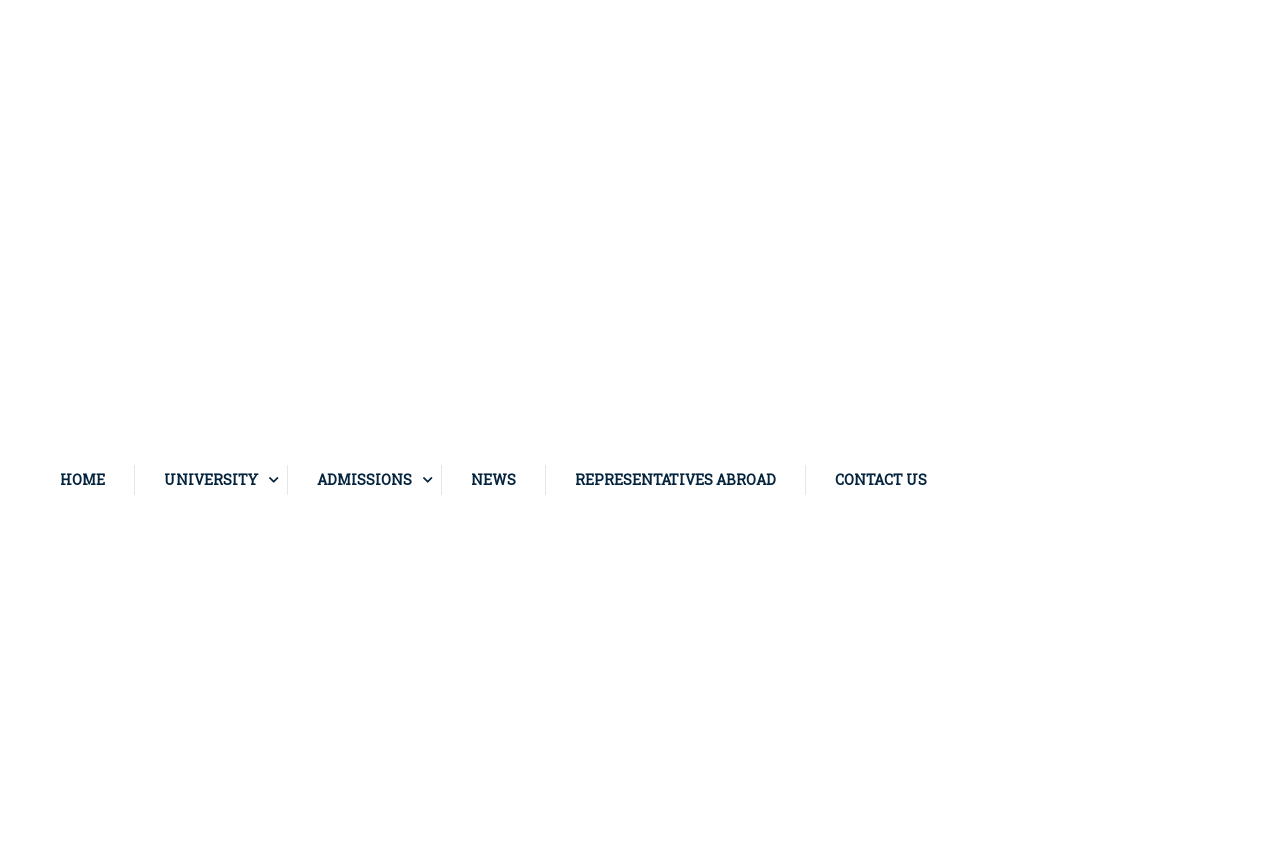Answer the question with a brief word or phrase:
What is the latest news about?

Faculty positions